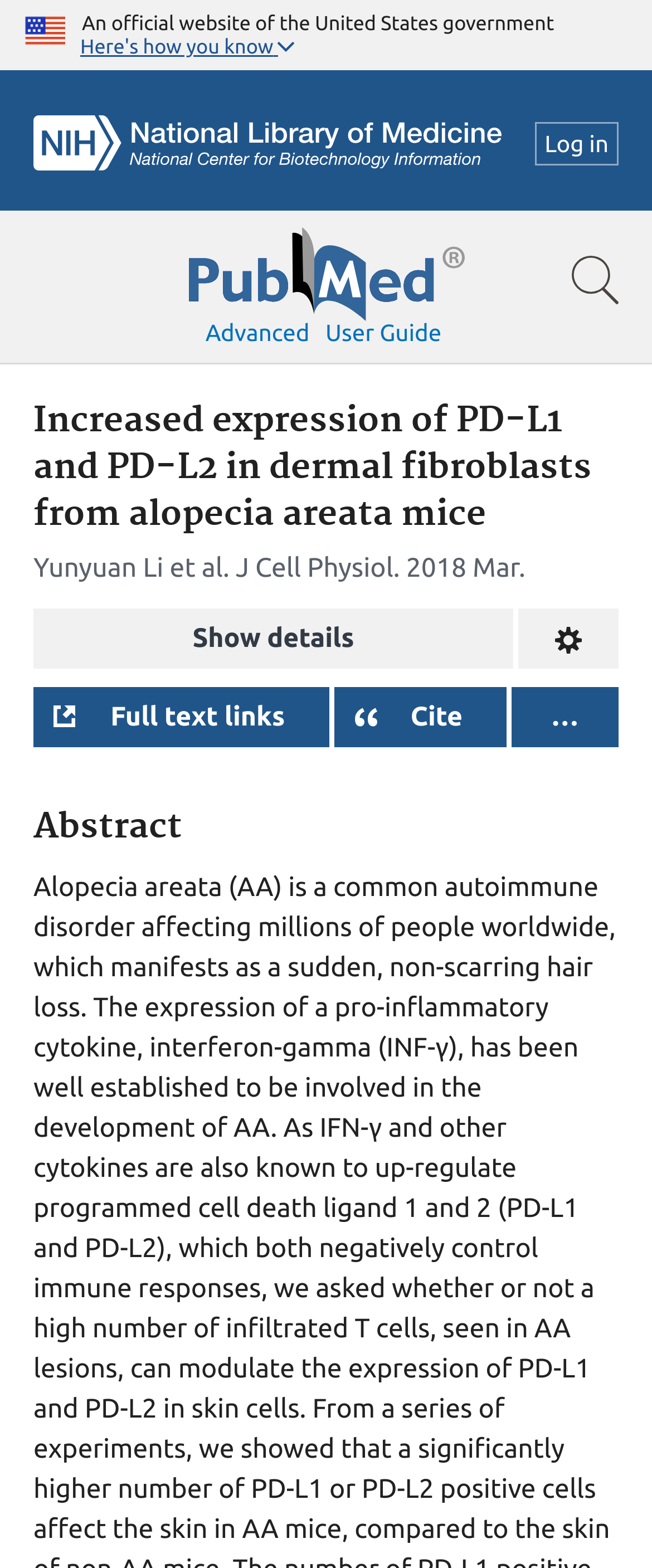What is the purpose of the button 'Show details'?
Respond to the question with a well-detailed and thorough answer.

The button 'Show details' is located below the article title and has a description 'Show details'. This implies that clicking this button will reveal more information about the article, specifically the full article details.